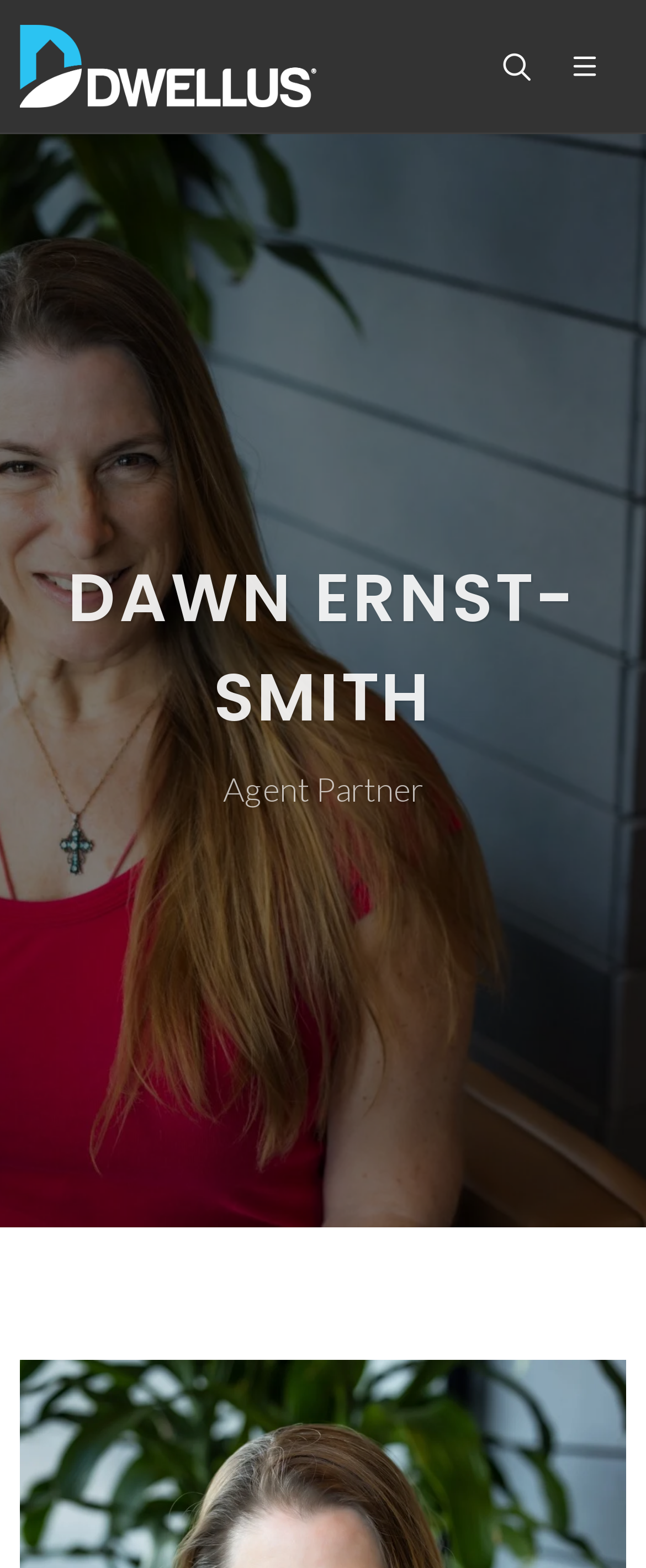What is the location of the image on the top-right?
Offer a detailed and exhaustive answer to the question.

By comparing the bounding box coordinates of the image element, I found that it is located on the top-right part of the webpage, with its y1 and y2 coordinates being smaller than those of other elements.